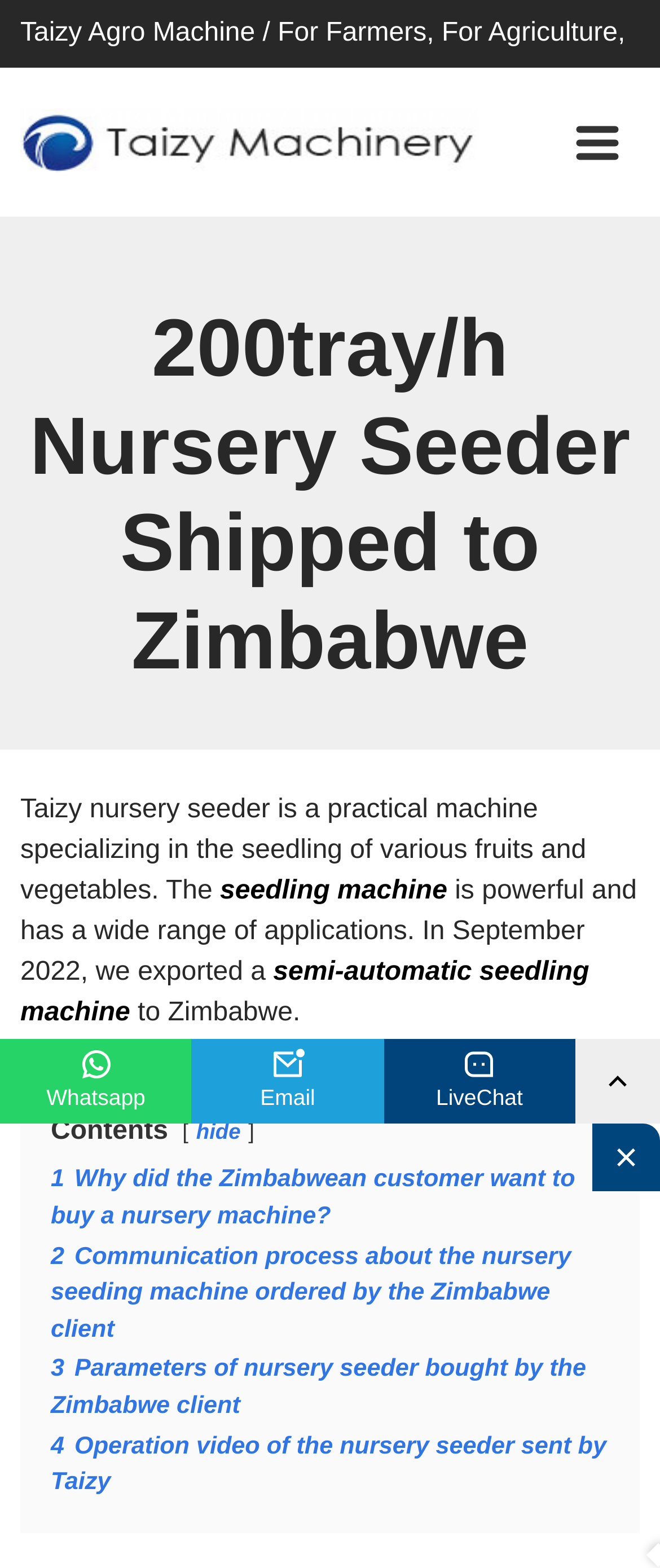Construct a comprehensive caption that outlines the webpage's structure and content.

This webpage is about Taizy nursery seeder, a practical machine for seedling various fruits and vegetables. At the top, there is a logo on the left side, accompanied by a button on the right side. Below the logo, there is a heading that reads "200tray/h Nursery Seeder Shipped to Zimbabwe". 

Under the heading, there is a paragraph of text that describes the nursery seeder, mentioning its power and wide range of applications. The text also mentions that the company exported a semi-automatic seedling machine to Zimbabwe in September 2022. 

On the left side of the page, there are several links, including "1 Why did the Zimbabwean customer want to buy a nursery machine?", "2 Communication process about the nursery seeding machine ordered by the Zimbabwe client", and so on, which seem to be related to the story of the Zimbabwean customer who bought the nursery seeder. 

At the bottom left of the page, there are three links with corresponding images, which are "Whatsapp", "Email", and "LiveChat", suggesting ways to contact the company. On the right side of these links, there is another link with an image. 

The overall structure of the webpage is divided into sections, with clear headings and concise text, making it easy to navigate and understand the content.